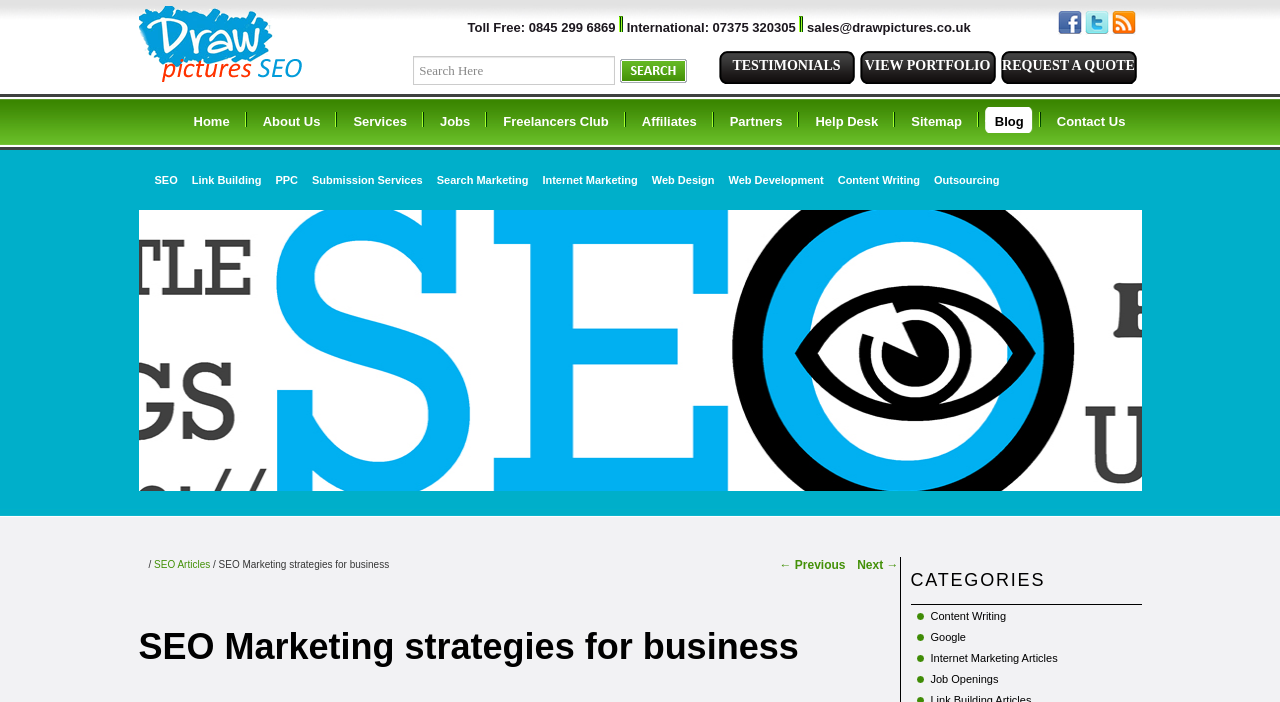Identify the bounding box coordinates for the UI element described as: "title="Twitter"". The coordinates should be provided as four floats between 0 and 1: [left, top, right, bottom].

[0.847, 0.03, 0.868, 0.054]